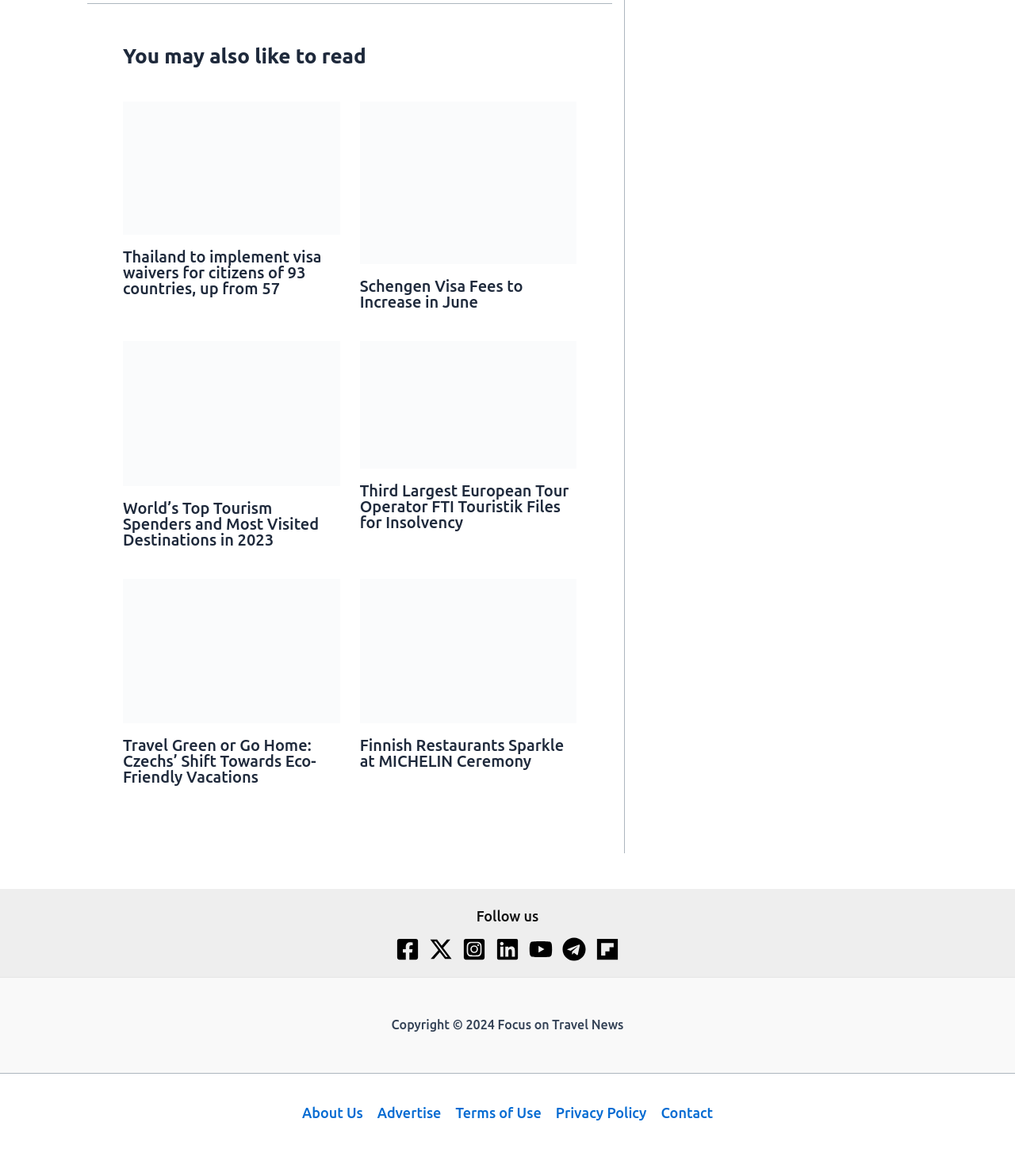Please determine the bounding box coordinates of the element to click on in order to accomplish the following task: "Read more about Thailand to implement visa waivers for citizens of 93 countries, up from 57". Ensure the coordinates are four float numbers ranging from 0 to 1, i.e., [left, top, right, bottom].

[0.121, 0.134, 0.335, 0.148]